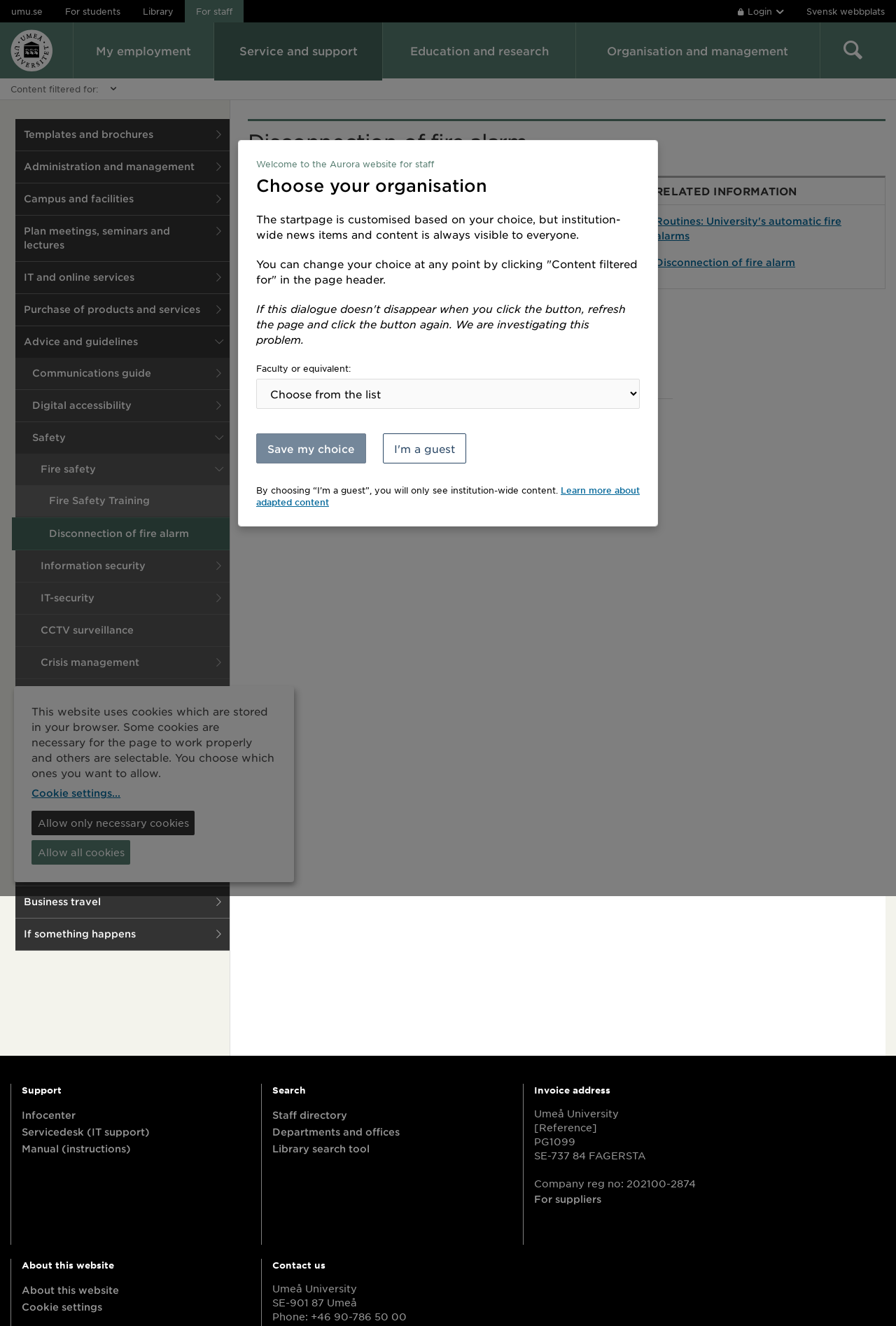Determine the bounding box coordinates for the area you should click to complete the following instruction: "Go to the startpage".

[0.0, 0.017, 0.07, 0.059]